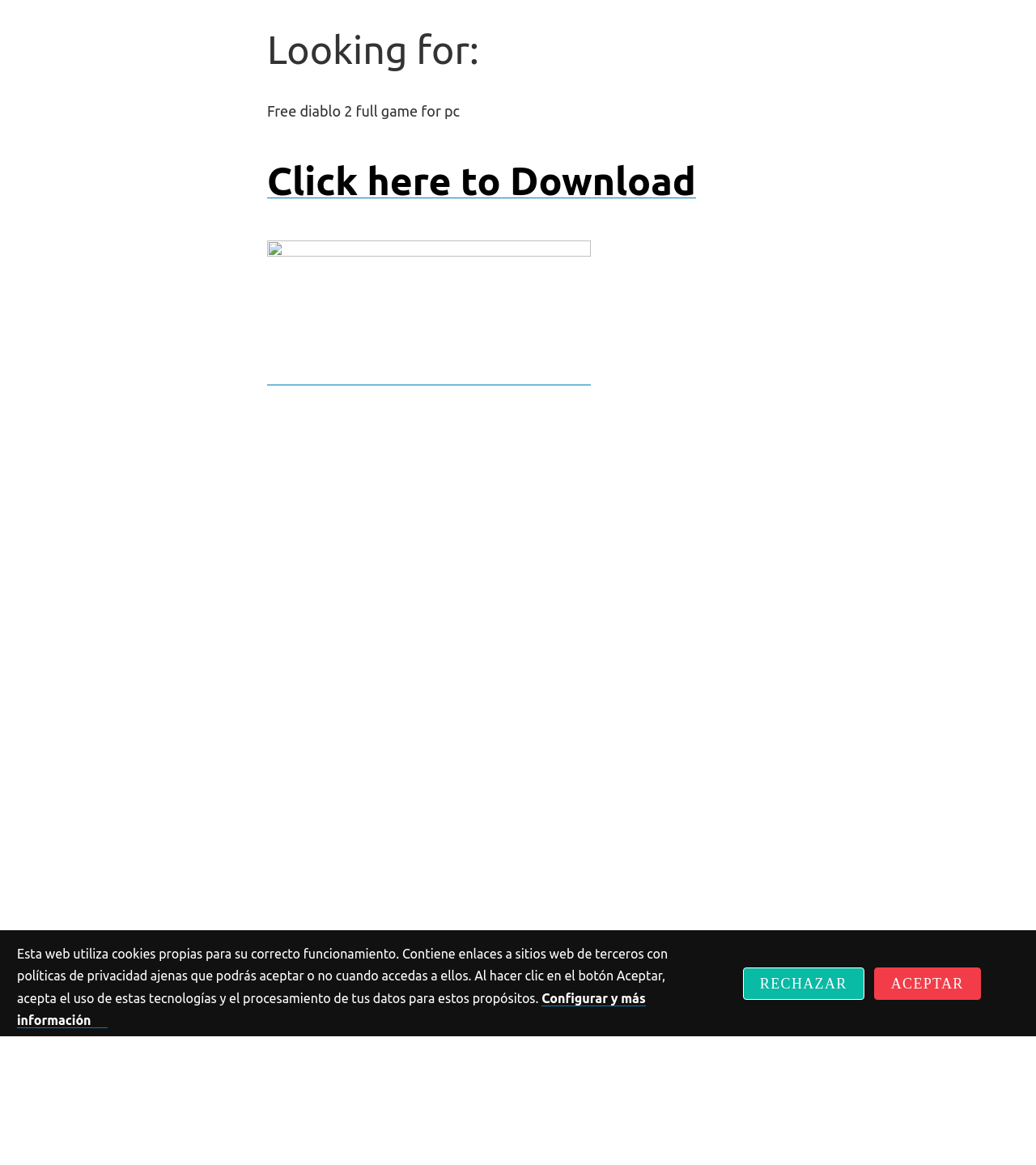Using the provided element description "Aceptar", determine the bounding box coordinates of the UI element.

[0.843, 0.83, 0.947, 0.858]